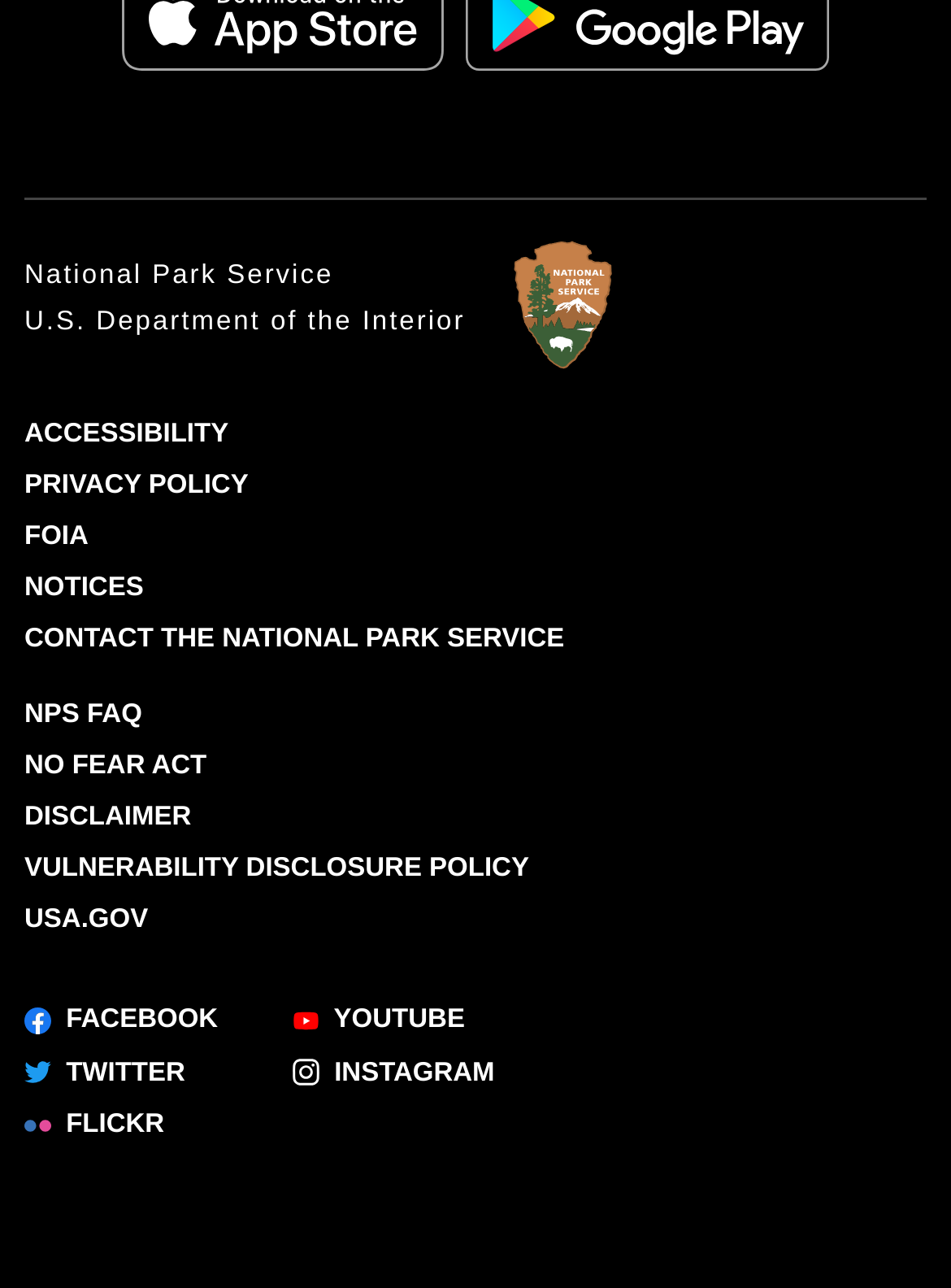Please locate the bounding box coordinates of the element's region that needs to be clicked to follow the instruction: "Get directions to the bottling plant". The bounding box coordinates should be provided as four float numbers between 0 and 1, i.e., [left, top, right, bottom].

None